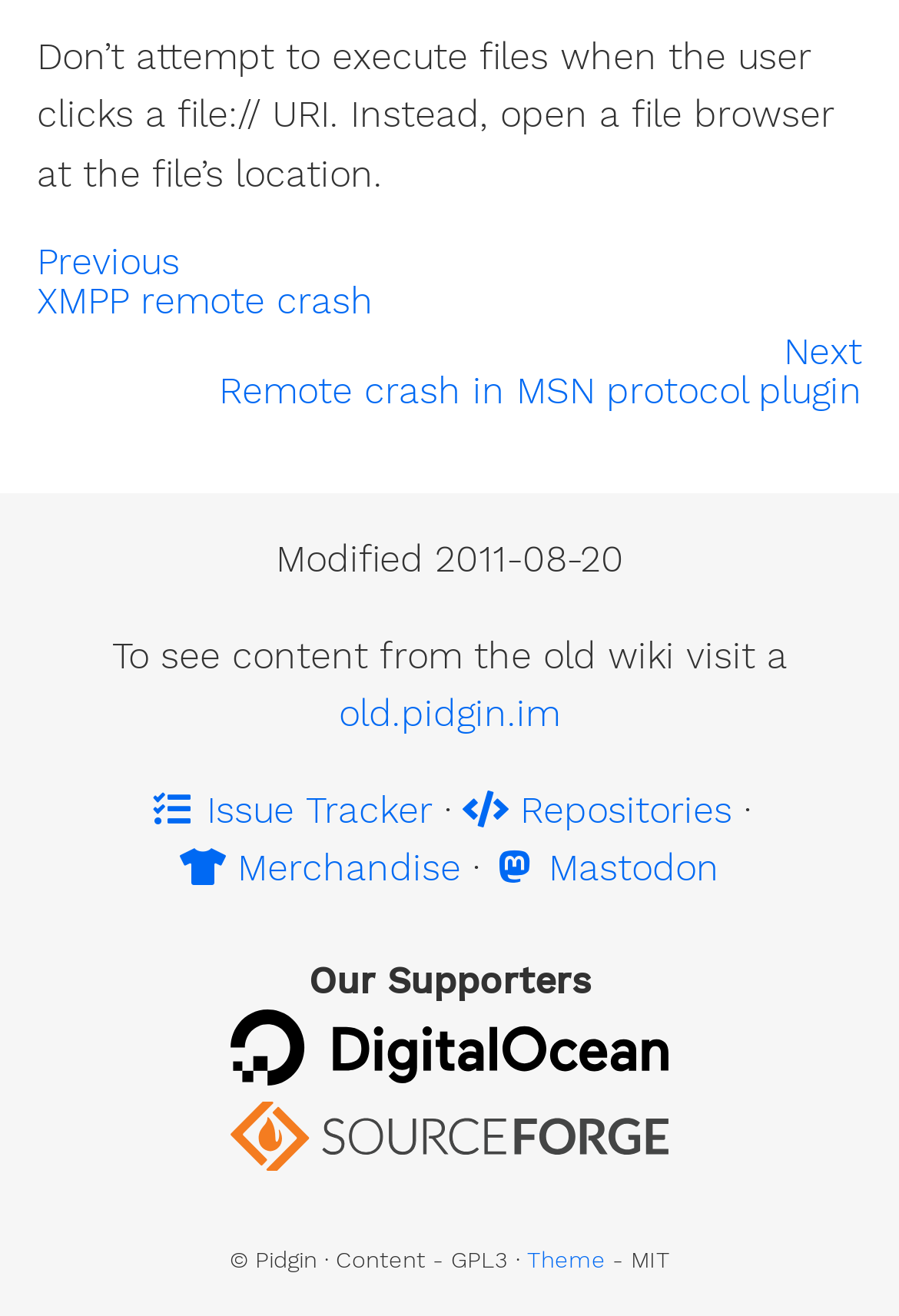Could you provide the bounding box coordinates for the portion of the screen to click to complete this instruction: "View Theme"?

[0.586, 0.947, 0.673, 0.966]